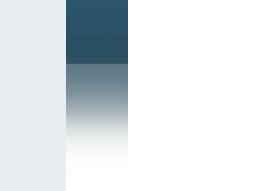Elaborate on all the key elements and details present in the image.

The image features a modern, minimalist design characterized by a gradient transitioning from a deep teal at the top to a softer, lighter shade below, fading into white. This color scheme evokes a sense of professionalism and calm, aligning with contemporary aesthetics often utilized in digital and corporate branding. The image may serve as a background or accent in a digital interface, likely associated with themes of technology or service excellence, reflecting an emphasis on clean design and user experience.